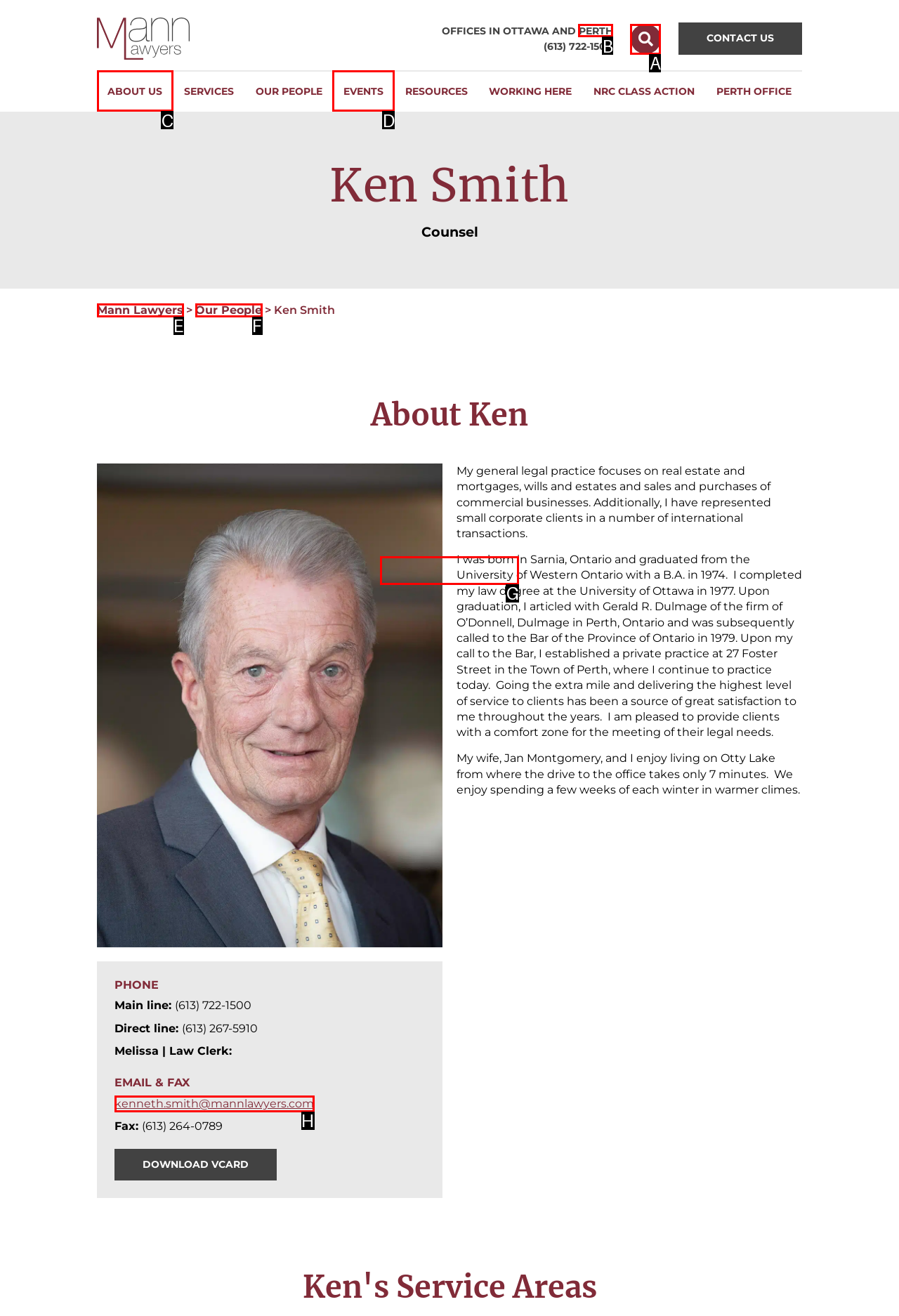Which UI element corresponds to this description: Search
Reply with the letter of the correct option.

A